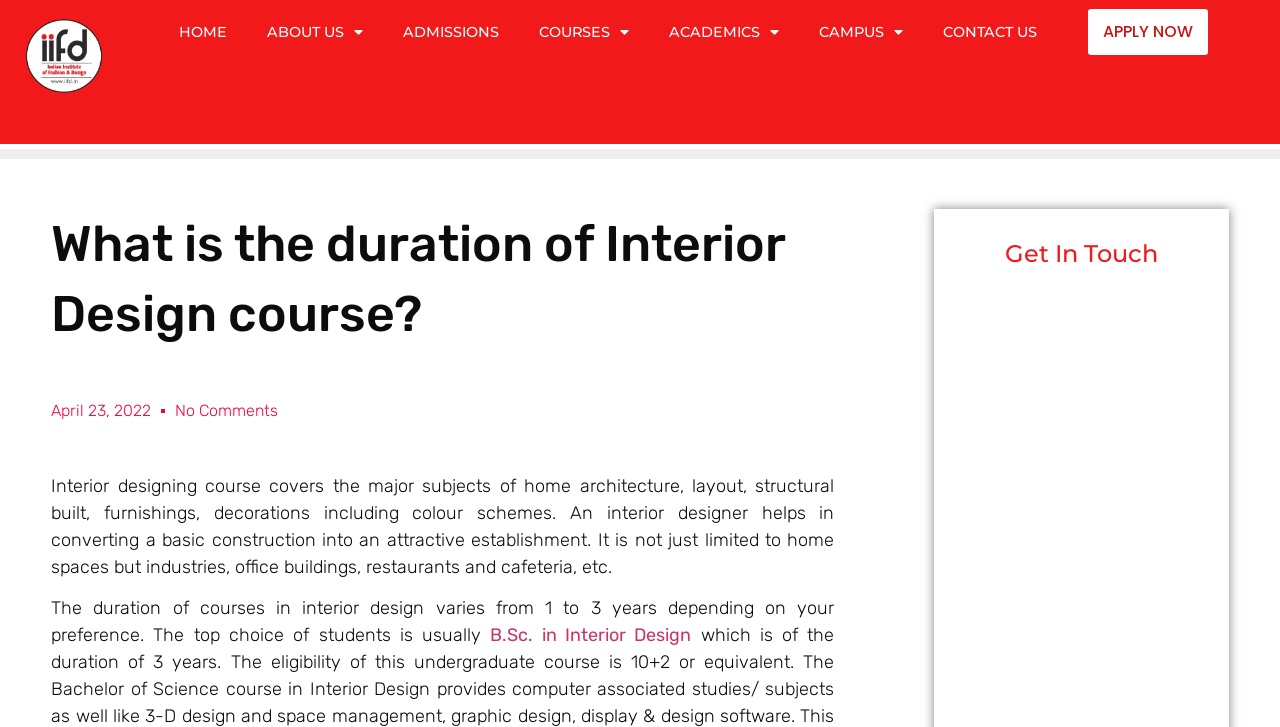Calculate the bounding box coordinates of the UI element given the description: "ACADEMICS".

[0.507, 0.013, 0.624, 0.076]